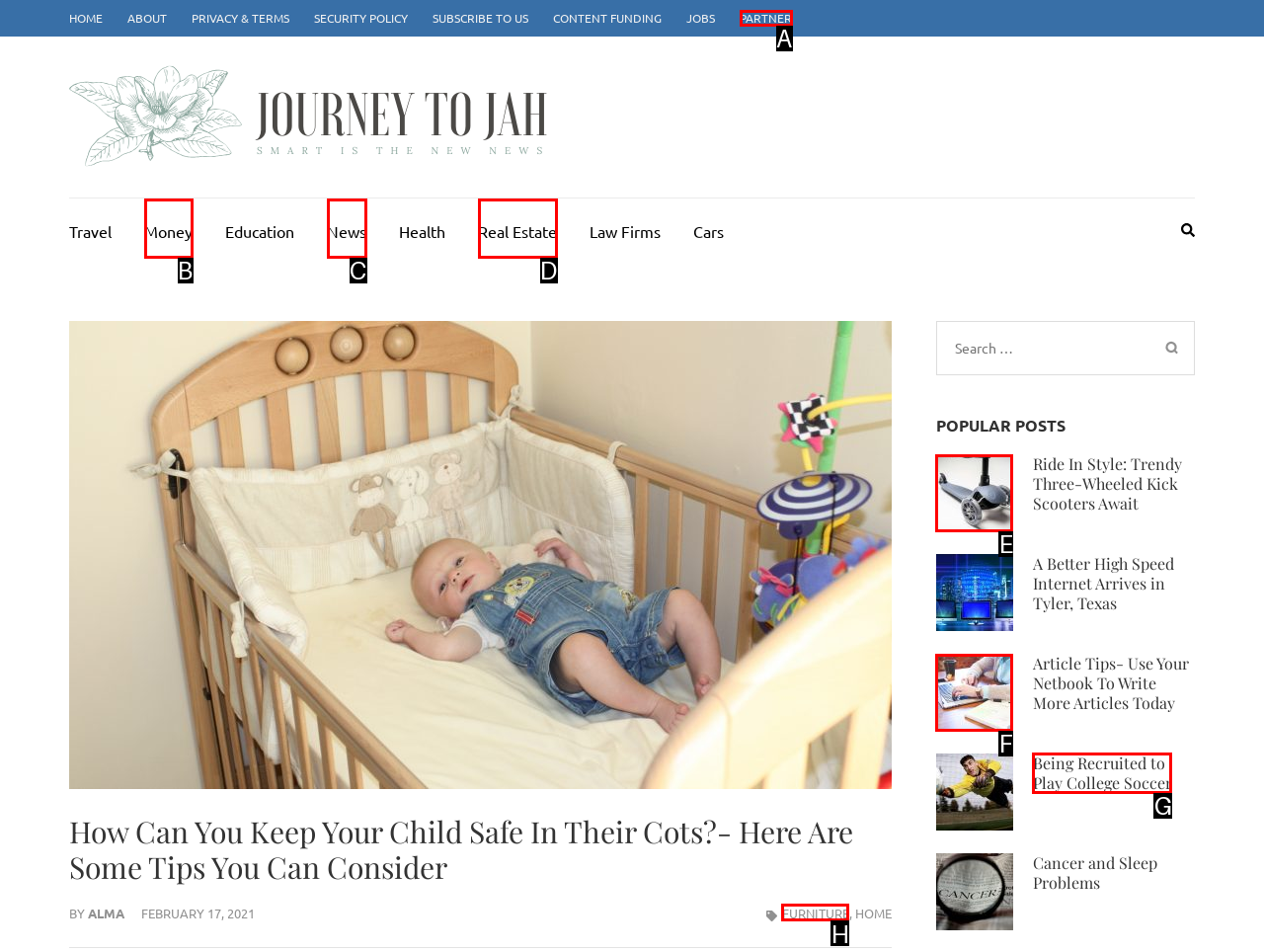Identify the HTML element that best fits the description: News. Respond with the letter of the corresponding element.

C